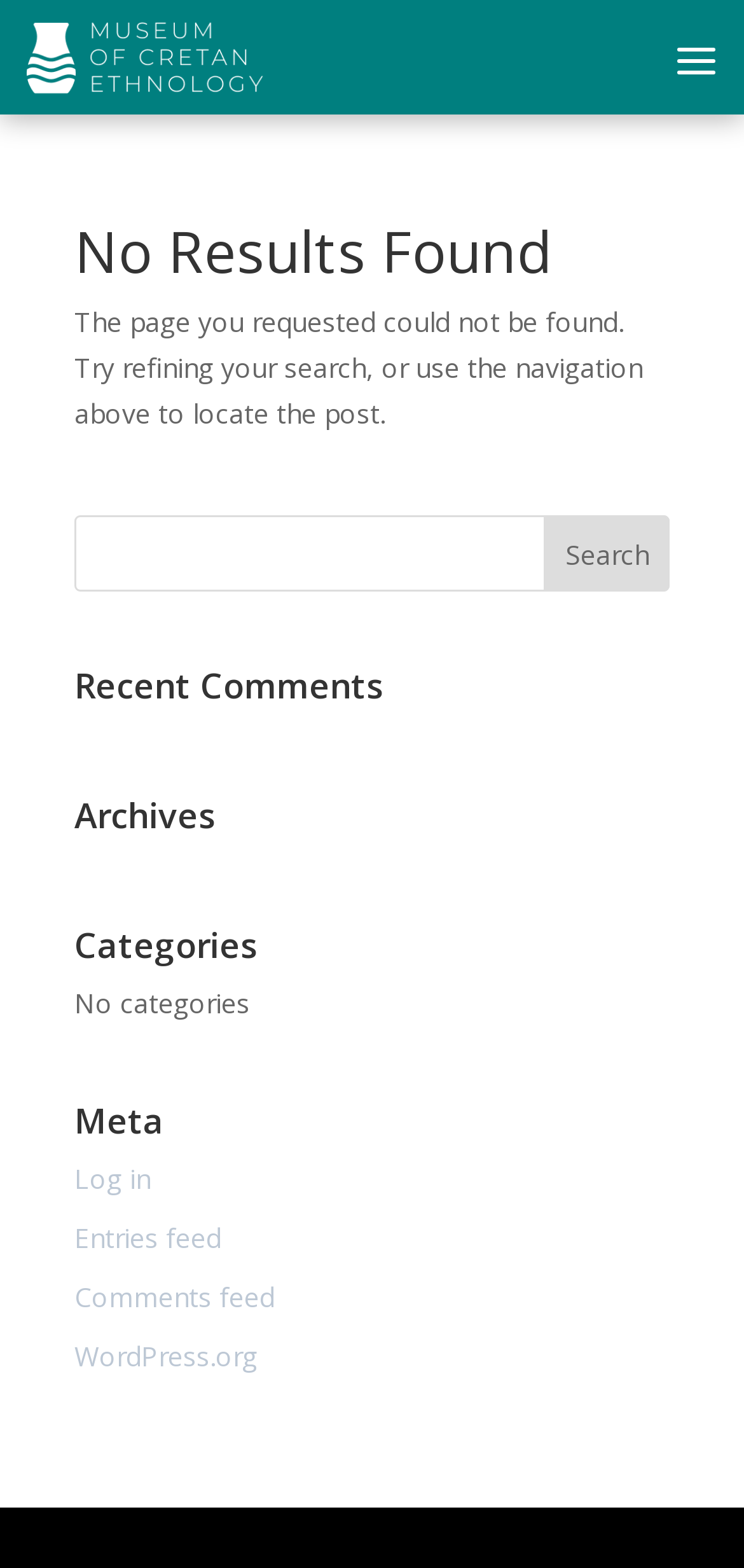Elaborate on the different components and information displayed on the webpage.

The webpage is a 404 error page from the Cretan Ethnology Museum website. At the top, there is a link to the museum's homepage, accompanied by a small image of the museum's logo. Below this, there is a prominent heading that reads "No Results Found". 

A paragraph of text explains that the requested page could not be found and suggests refining the search or using the navigation above to locate the post. 

On the same level as the error message, there is a search bar with a text box and a "Search" button to the right. 

Further down, there are several headings, including "Recent Comments", "Archives", "Categories", and "Meta". The "Categories" section has a note that says "No categories". 

The "Meta" section contains links to "Log in", "Entries feed", "Comments feed", and "WordPress.org".